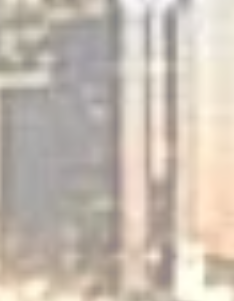Please respond to the question using a single word or phrase:
What does the image invite contemplation on?

Environment and emotional experiences